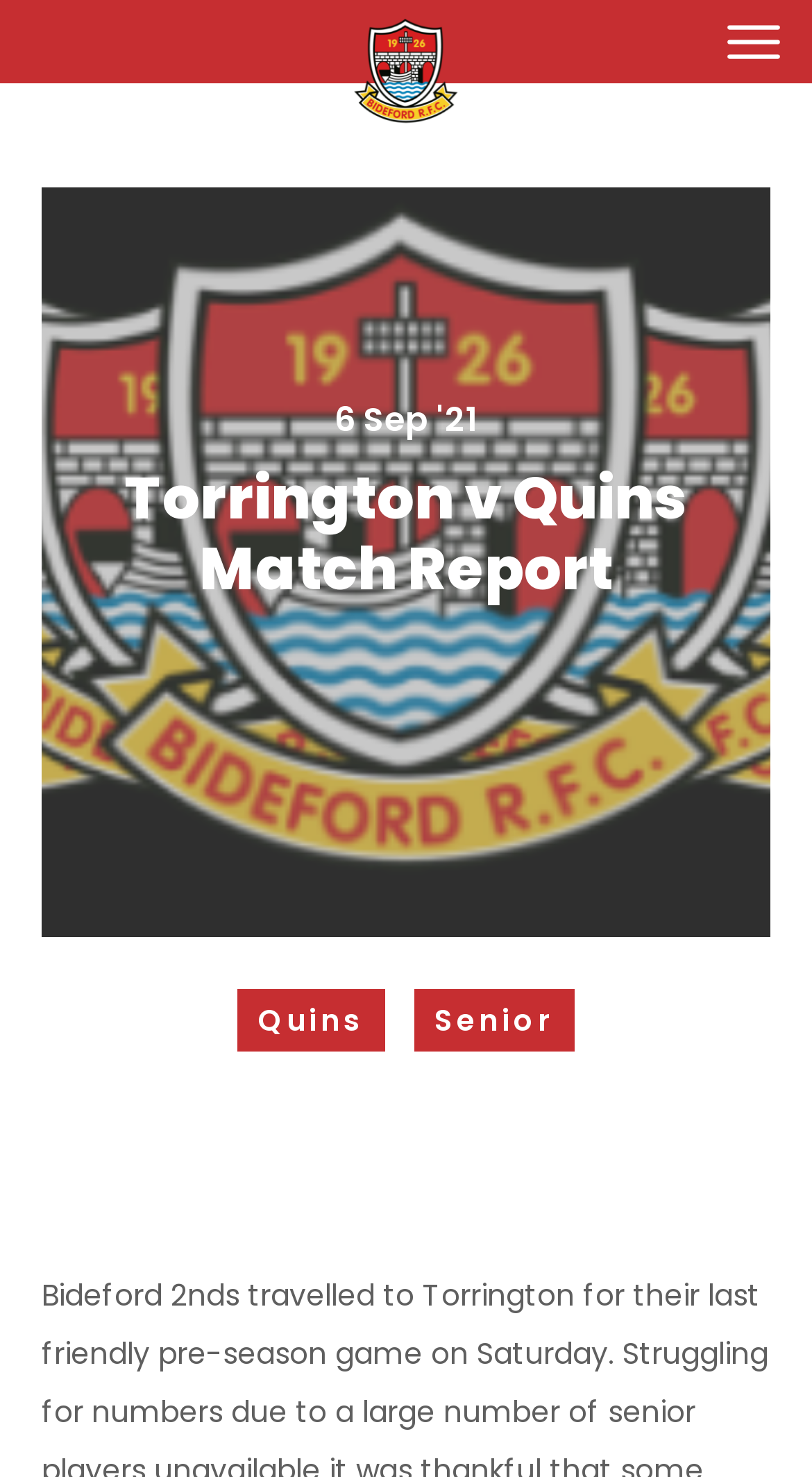Find the bounding box coordinates for the HTML element described in this sentence: "Safeguarding & Player Welfare". Provide the coordinates as four float numbers between 0 and 1, in the format [left, top, right, bottom].

[0.0, 0.648, 1.0, 0.688]